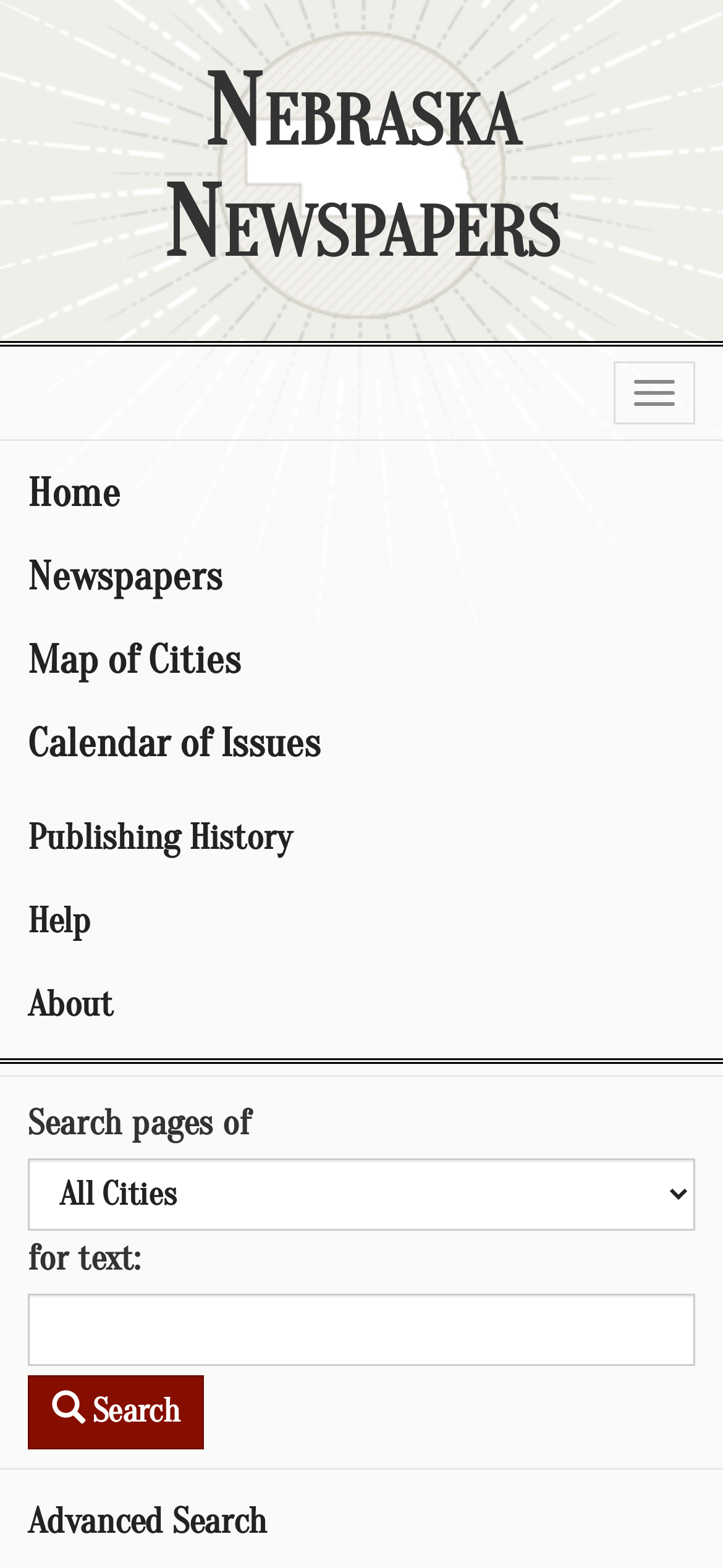From the image, can you give a detailed response to the question below:
What is the function of the button next to the search box?

I looked at the button element 'Search' and its position next to the search box, and inferred that its function is to initiate a search.